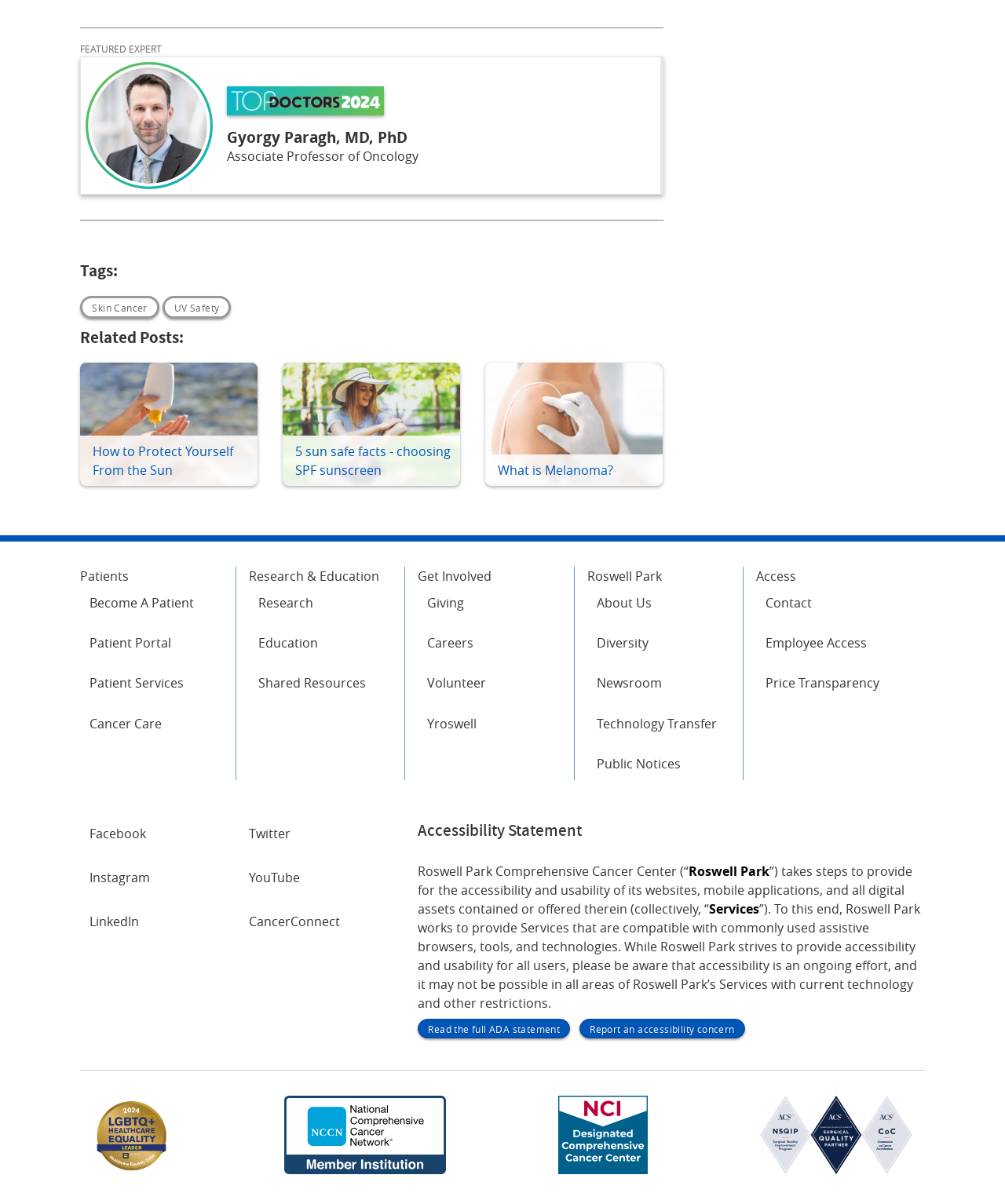Determine the bounding box coordinates of the area to click in order to meet this instruction: "Explore the 'Research' section".

[0.248, 0.488, 0.396, 0.514]